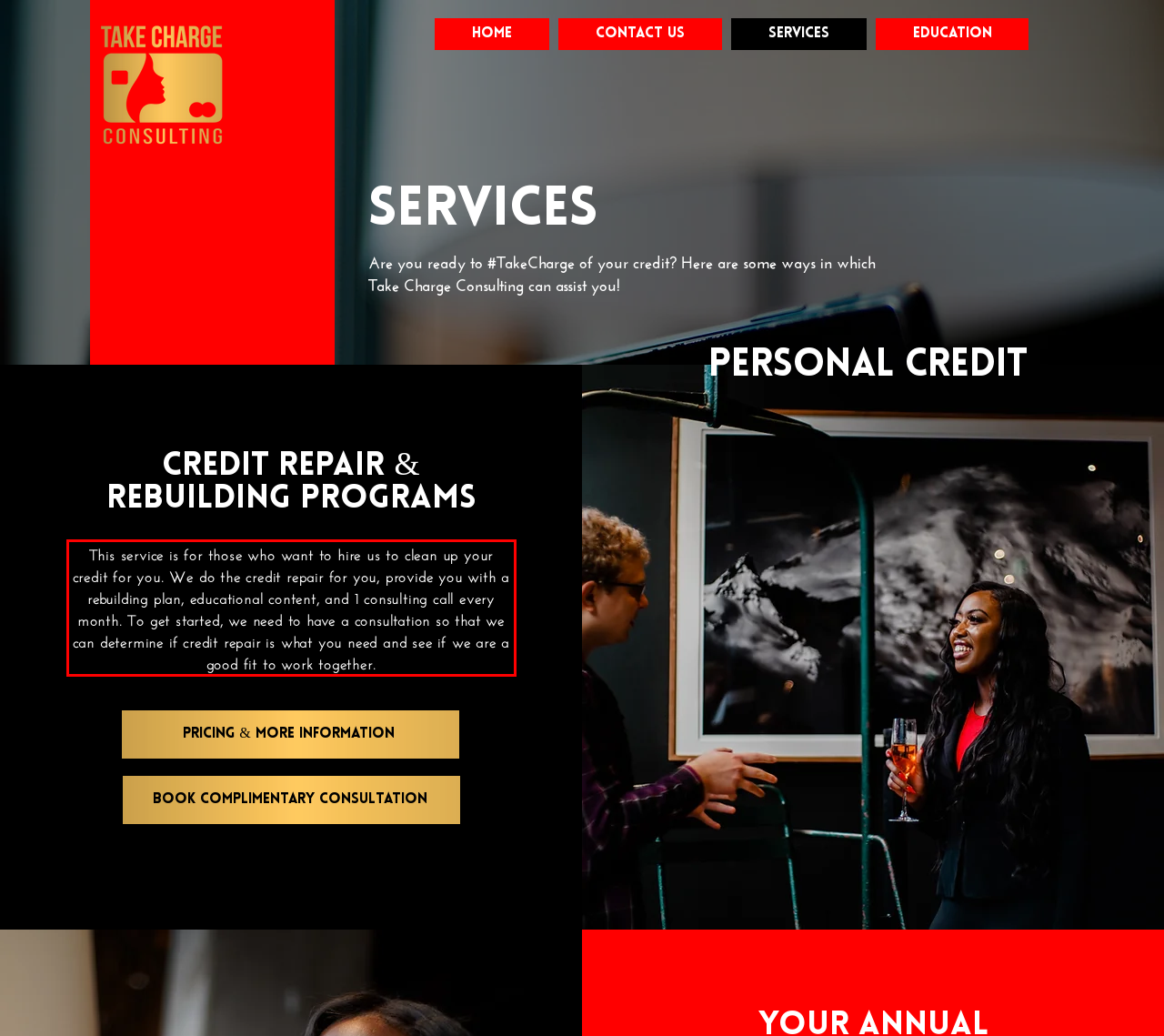Identify the text inside the red bounding box on the provided webpage screenshot by performing OCR.

This service is for those who want to hire us to clean up your credit for you. We do the credit repair for you, provide you with a rebuilding plan, educational content, and 1 consulting call every month. To get started, we need to have a consultation so that we can determine if credit repair is what you need and see if we are a good fit to work together.